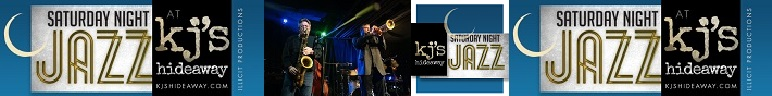What is the name of the venue?
Use the image to answer the question with a single word or phrase.

kj's hideaway